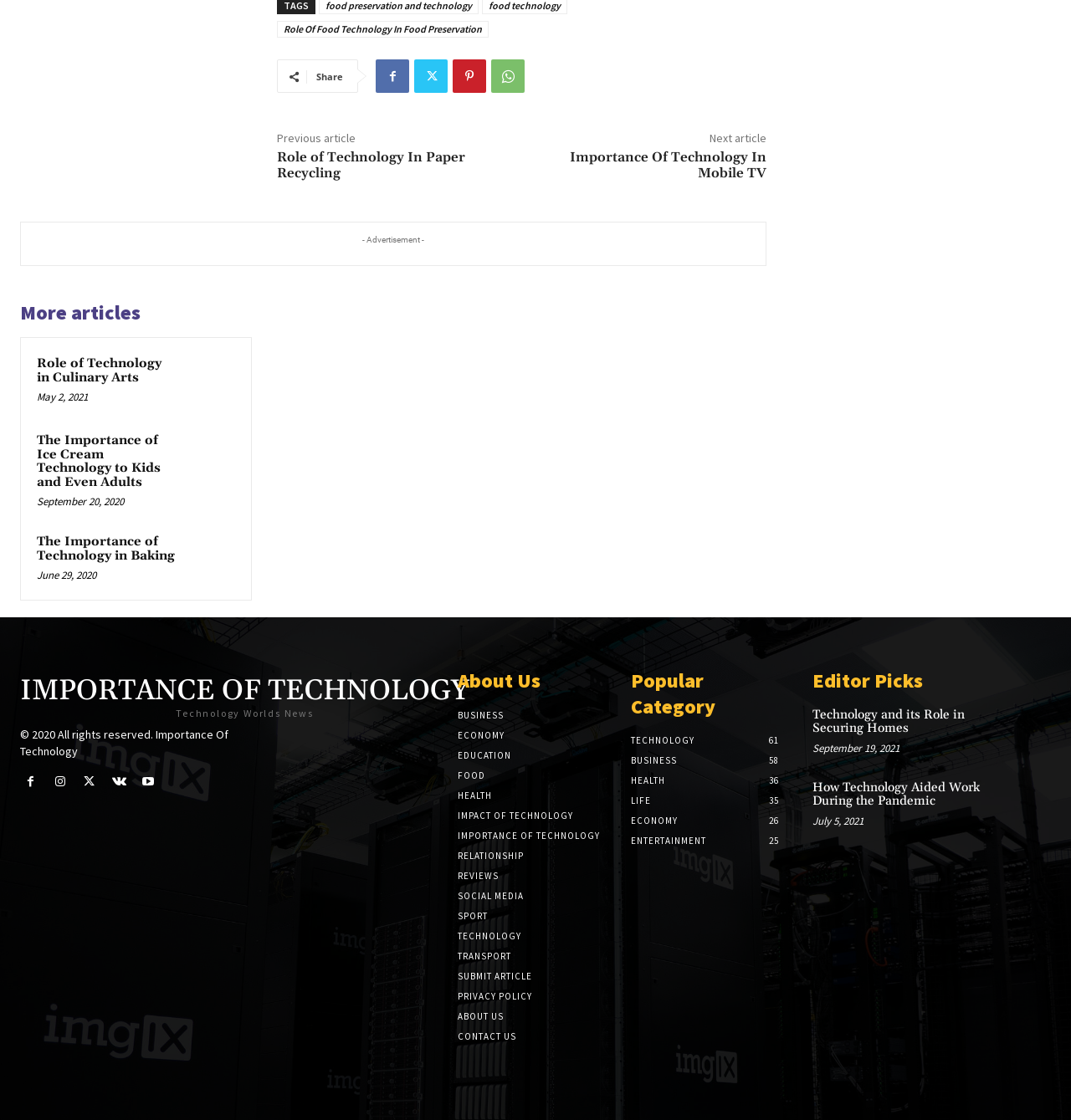Using the description: "Impact of Technology", identify the bounding box of the corresponding UI element in the screenshot.

[0.427, 0.719, 0.573, 0.737]